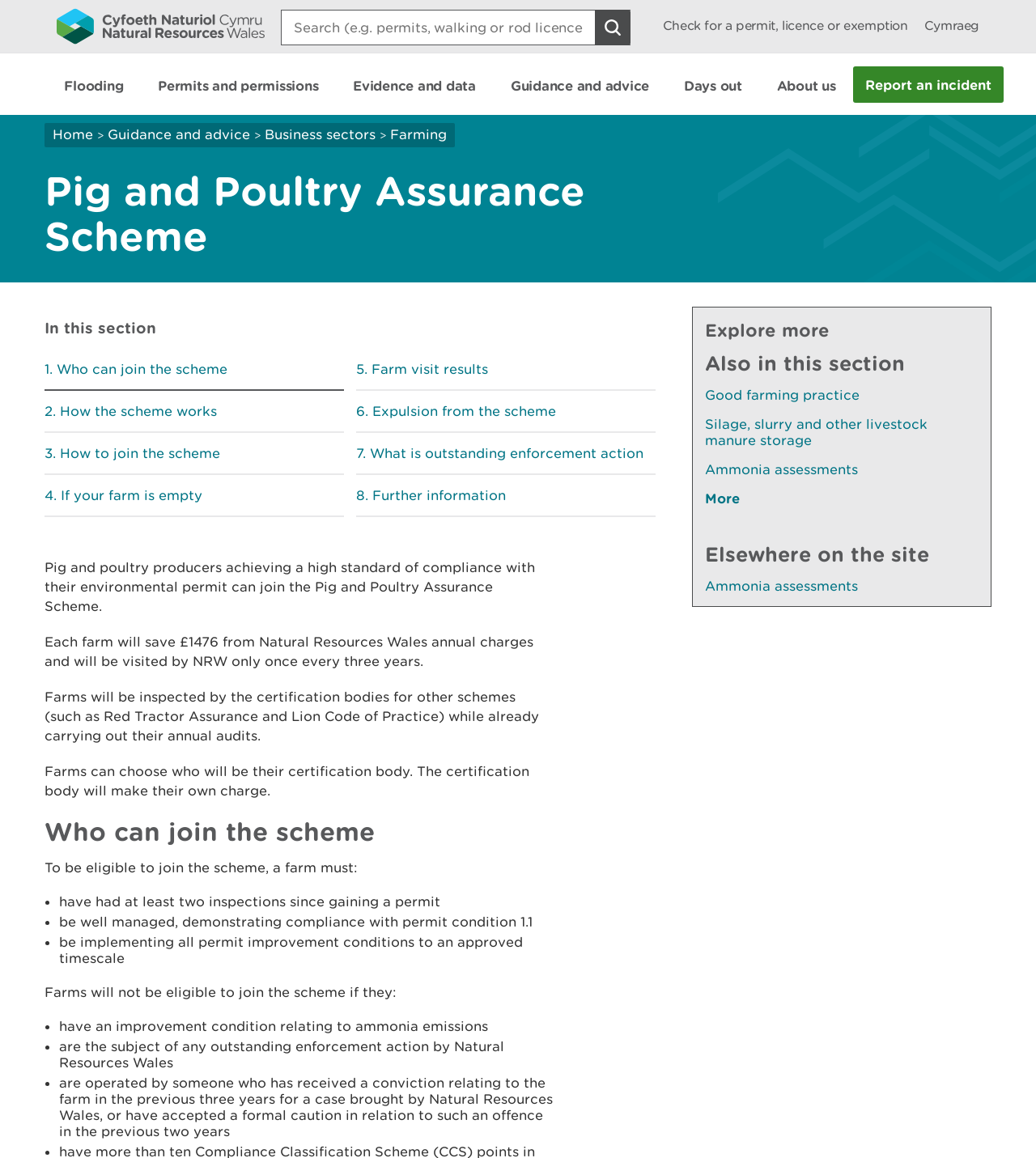Find the bounding box coordinates of the element to click in order to complete the given instruction: "Read about good farming practice."

[0.68, 0.334, 0.83, 0.349]